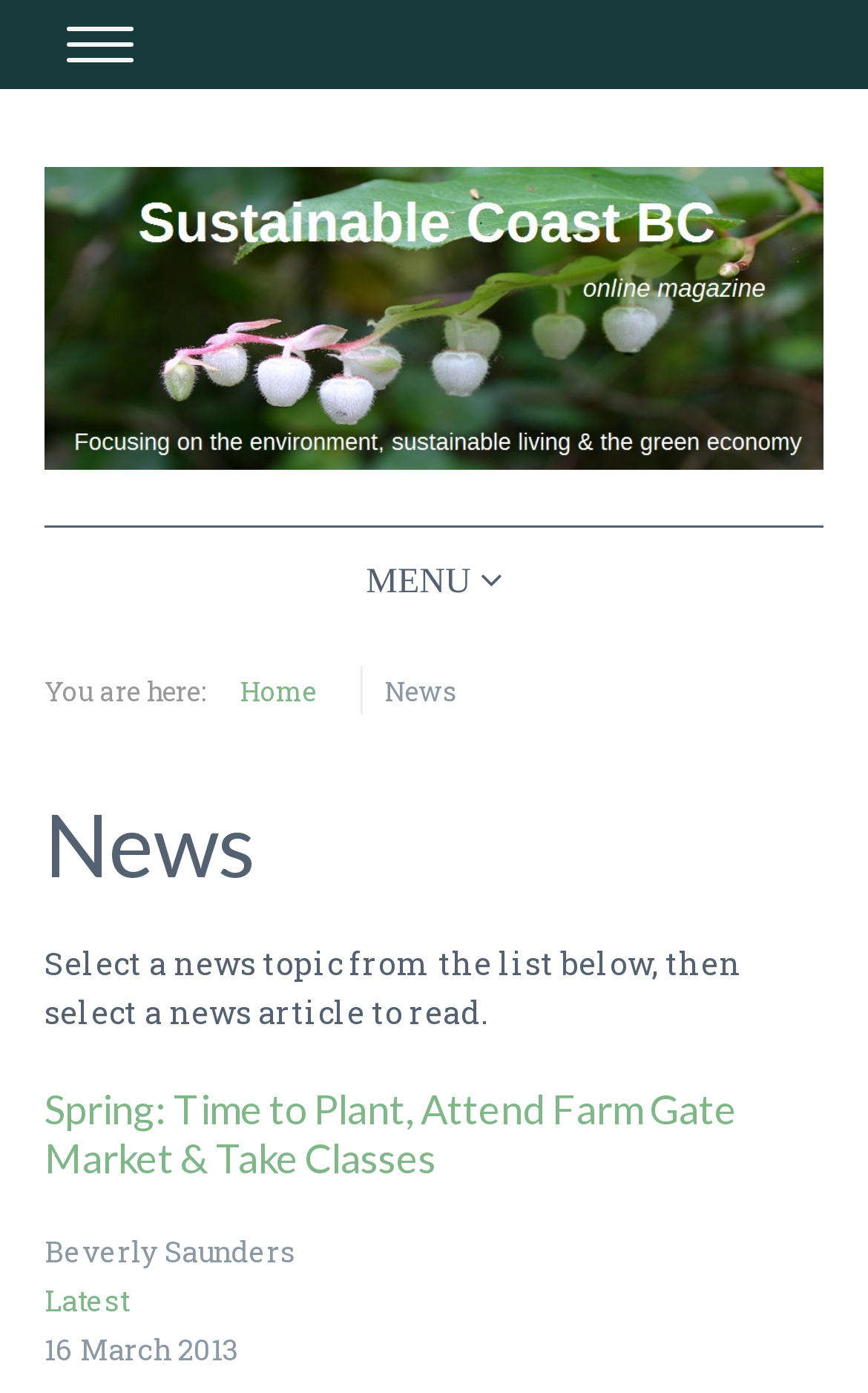Please provide the bounding box coordinates in the format (top-left x, top-left y, bottom-right x, bottom-right y). Remember, all values are floating point numbers between 0 and 1. What is the bounding box coordinate of the region described as: Who is Sustainable Coast?

[0.121, 0.201, 0.879, 0.267]